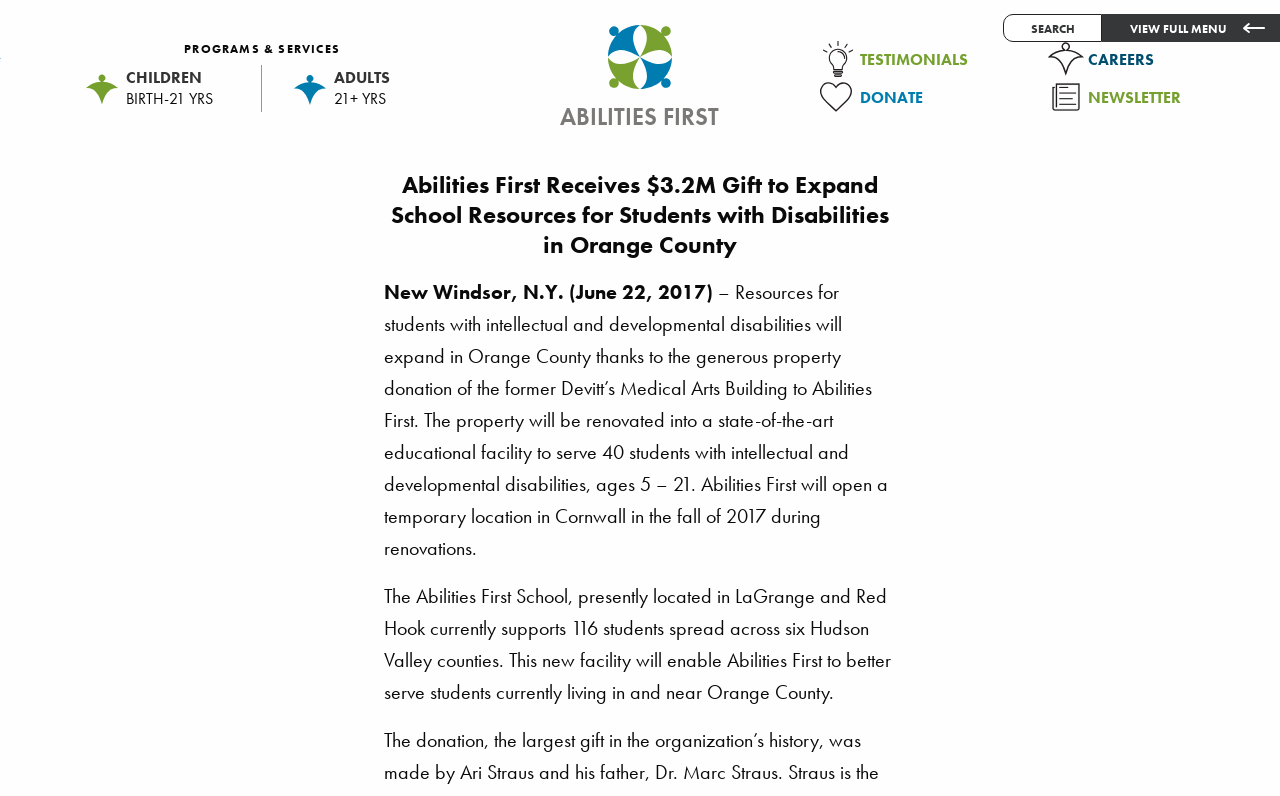Determine the bounding box coordinates for the clickable element required to fulfill the instruction: "Read testimonials". Provide the coordinates as four float numbers between 0 and 1, i.e., [left, top, right, bottom].

[0.64, 0.06, 0.819, 0.092]